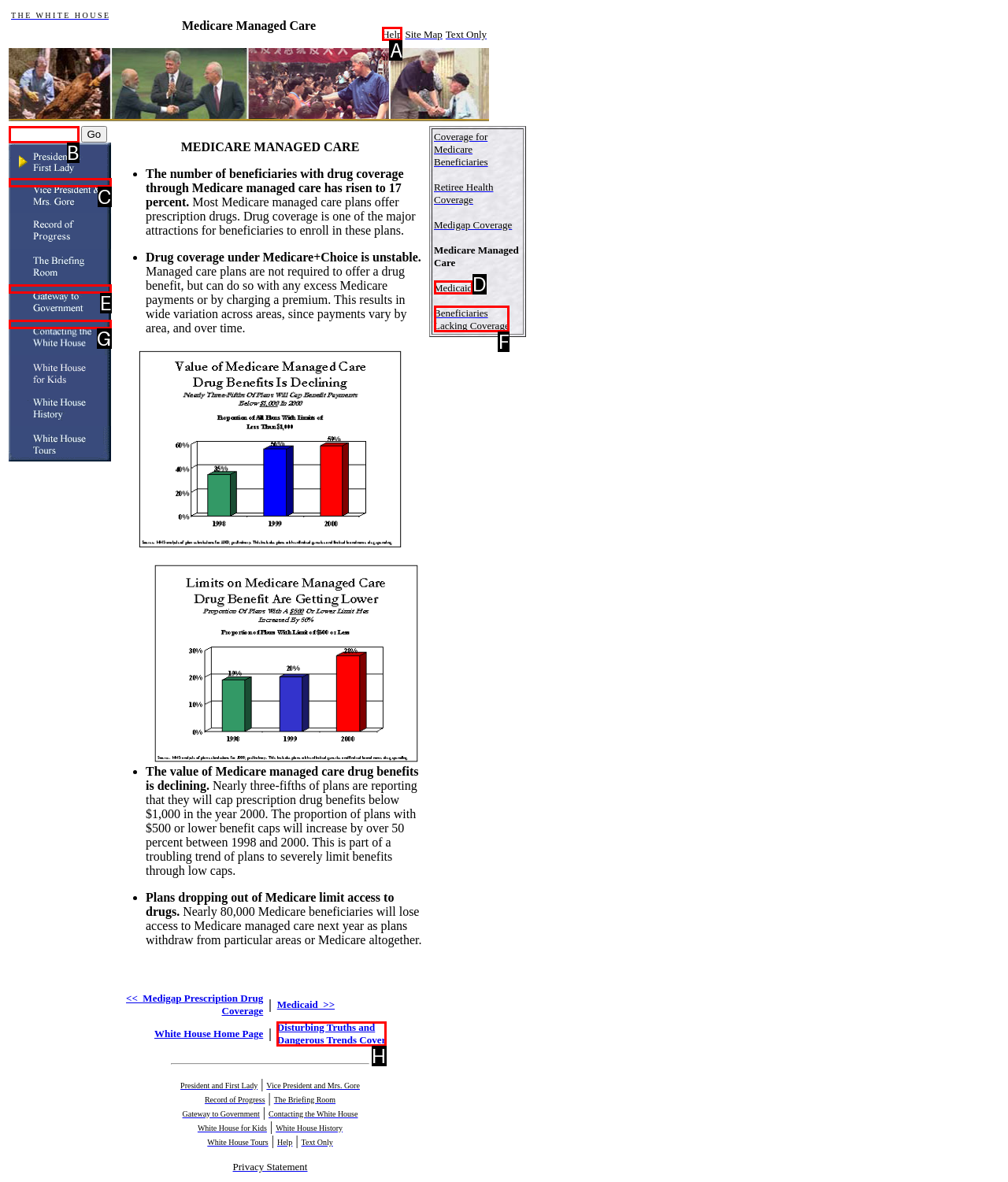Identify the correct HTML element to click to accomplish this task: Visit the 'Help' page
Respond with the letter corresponding to the correct choice.

A